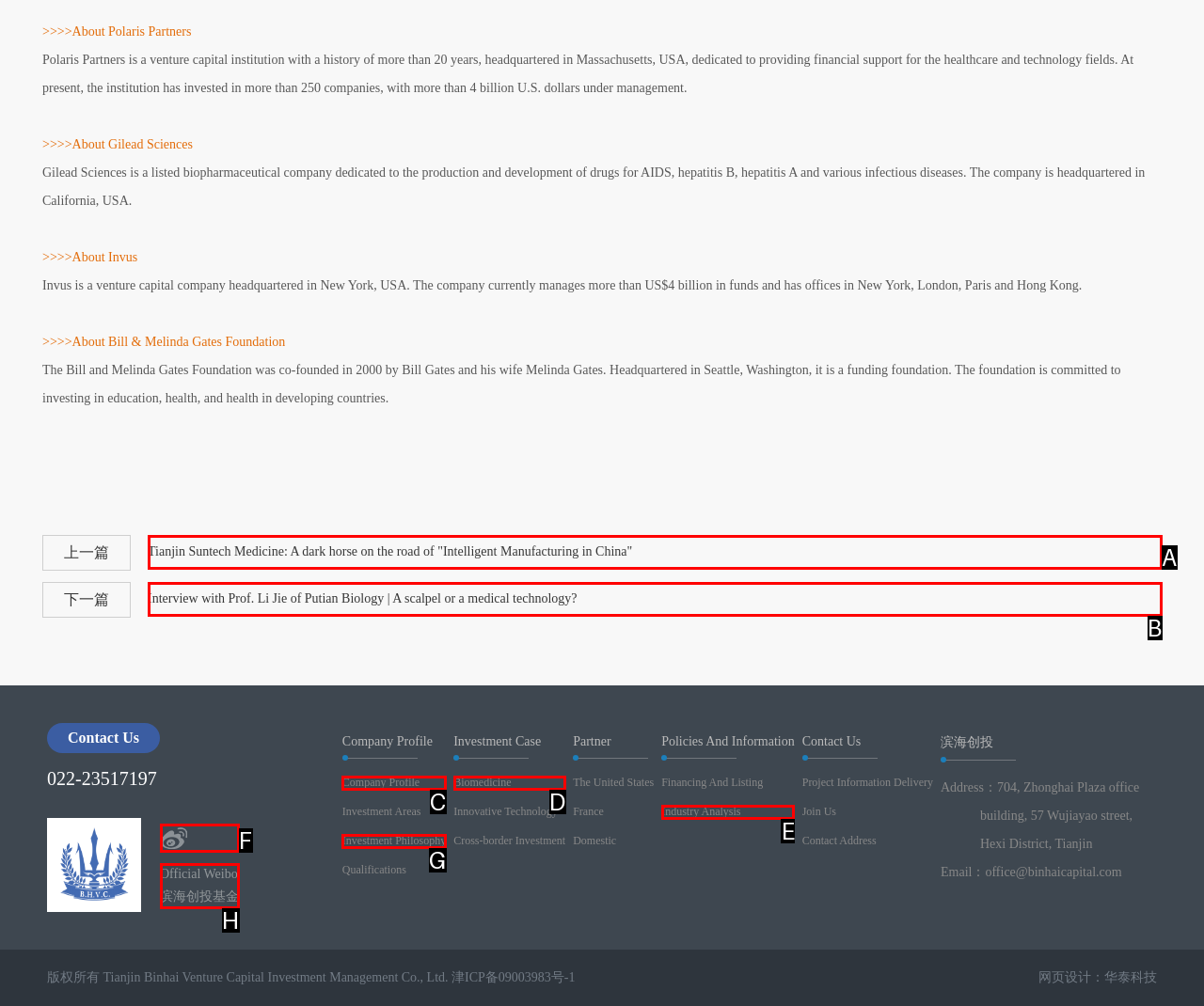Select the option that corresponds to the description: Ace Garage Door Repair
Respond with the letter of the matching choice from the options provided.

None